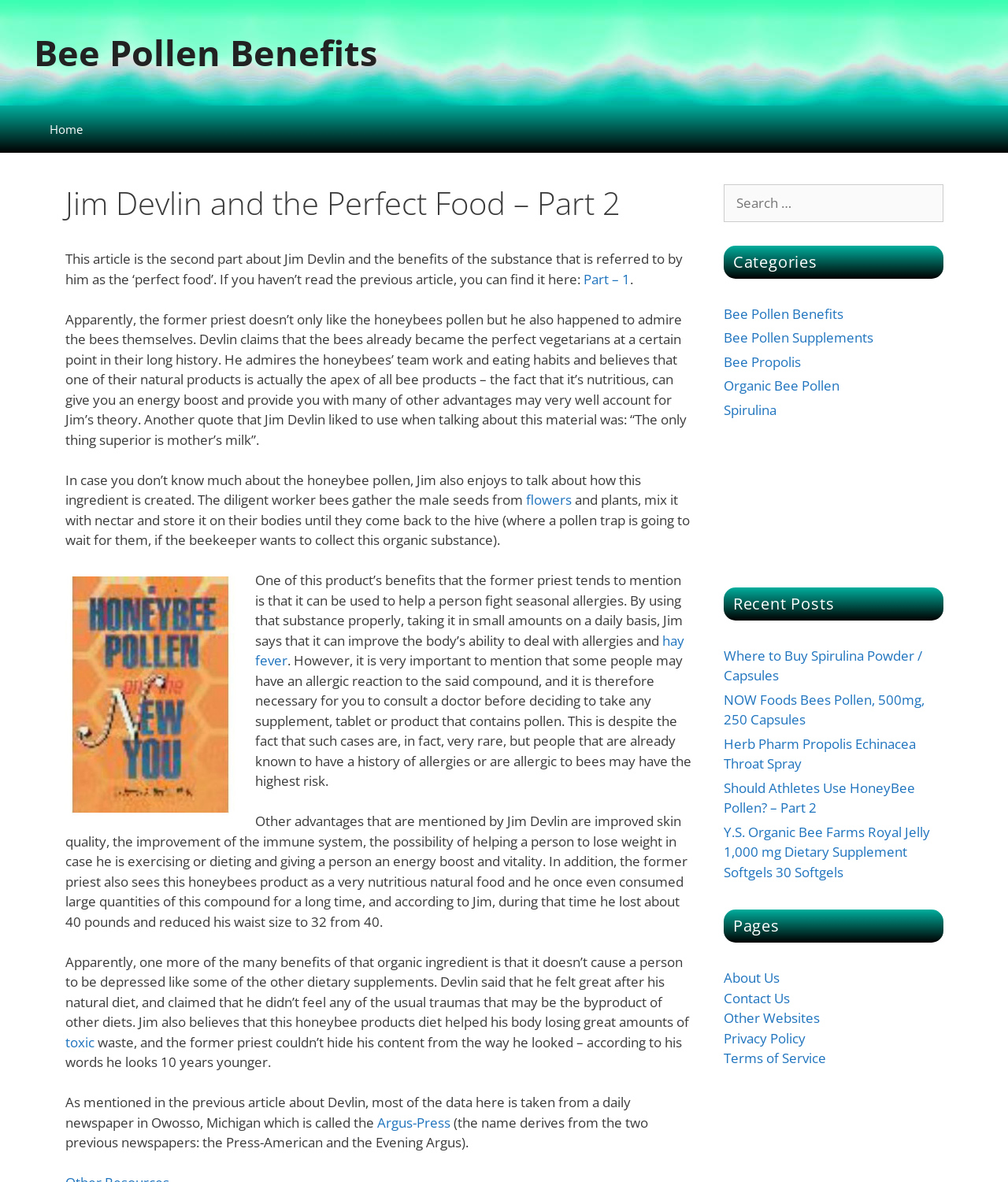Detail the webpage's structure and highlights in your description.

This webpage is about Jim Devlin and the benefits of bee pollen, specifically the second part of the story. At the top, there is a link to skip to the content and a navigation menu with links to "Bee Pollen Benefits" and "Home". Below the navigation menu, there is a header with the title "Jim Devlin and the Perfect Food – Part 2" and a brief introduction to the article.

The main content of the webpage is divided into several sections. The first section describes Jim Devlin's admiration for honeybees and their pollen, which he considers the perfect food. There is also a quote from Jim Devlin about the benefits of bee pollen. The section continues with a description of how honeybees collect pollen and how it can be used to help with seasonal allergies.

The next section discusses the benefits of bee pollen, including improved skin quality, immune system improvement, weight loss, and energy boosts. There is also a mention of Jim Devlin's personal experience with bee pollen, where he lost 40 pounds and reduced his waist size.

The webpage also features an image related to honeybee pollen and Jim Devlin. Additionally, there are several links to other articles and websites, including a link to the first part of the story, a link to a daily newspaper in Owosso, Michigan, and links to other websites about bee pollen and related products.

On the right side of the webpage, there are several complementary sections, including a search box, categories, recent posts, and pages. The categories section lists links to topics such as "Bee Pollen Benefits", "Bee Pollen Supplements", and "Spirulina". The recent posts section lists links to other articles, including "Where to Buy Spirulina Powder / Capsules" and "Should Athletes Use HoneyBee Pollen? – Part 2". The pages section lists links to other pages on the website, including "About Us", "Contact Us", and "Privacy Policy". There is also an advertisement iframe at the bottom of the right side.